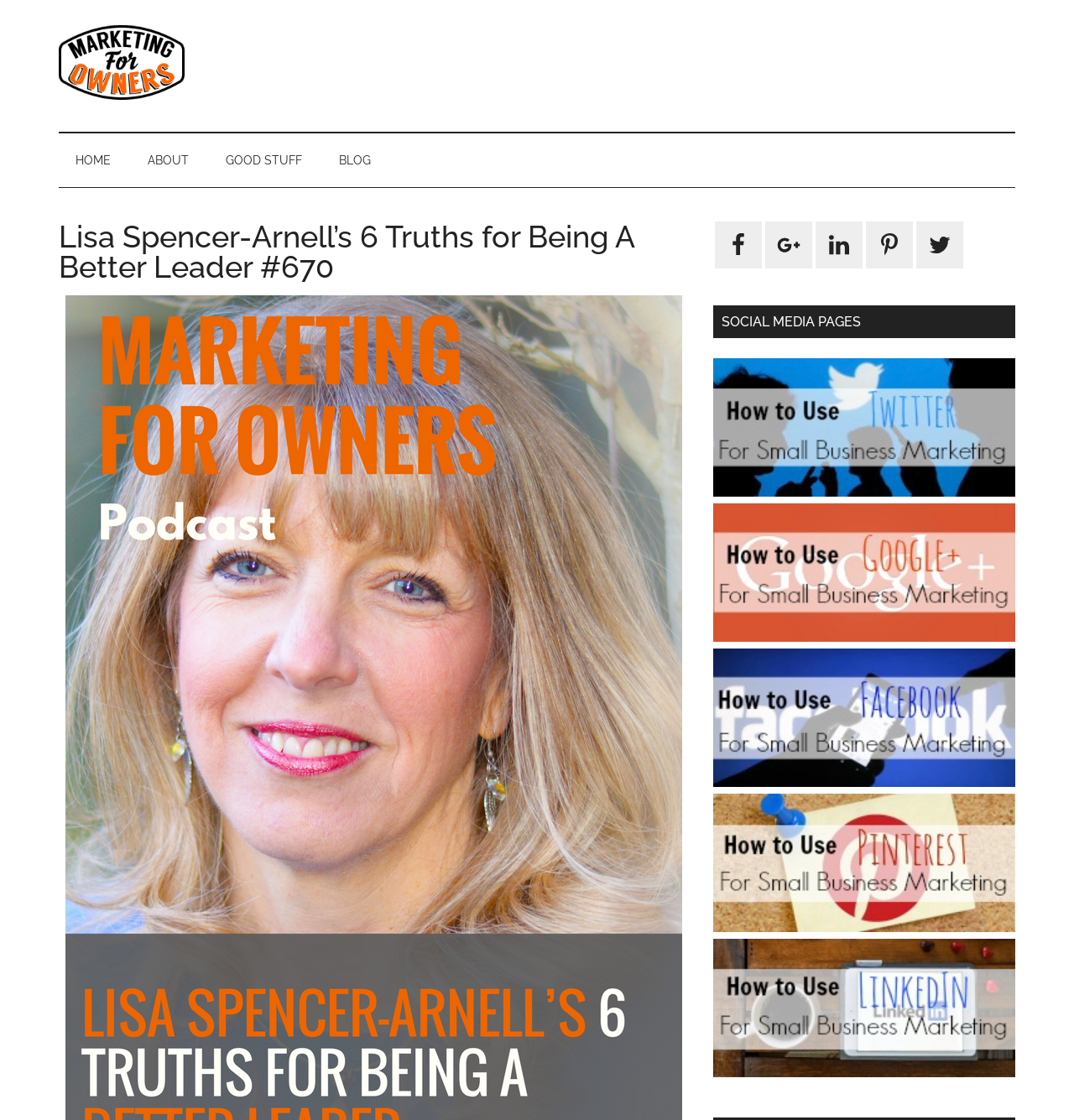Find the bounding box coordinates of the element to click in order to complete the given instruction: "Go to the 'HOME' page."

[0.055, 0.119, 0.119, 0.167]